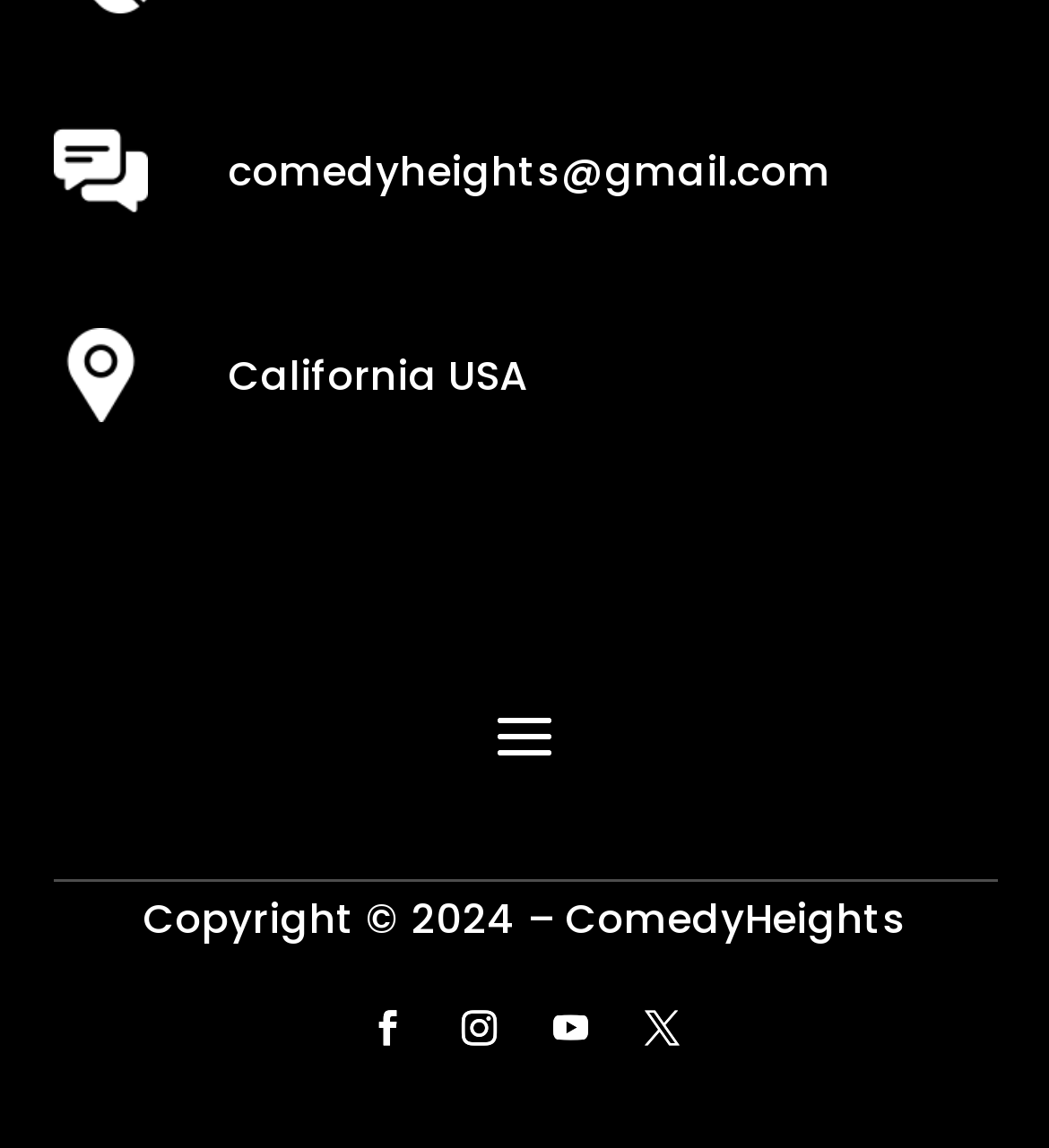What is the year of copyright?
Please ensure your answer is as detailed and informative as possible.

The year of copyright is found in the static text element at the bottom of the page, which is 'Copyright © 2024 – ComedyHeights'.